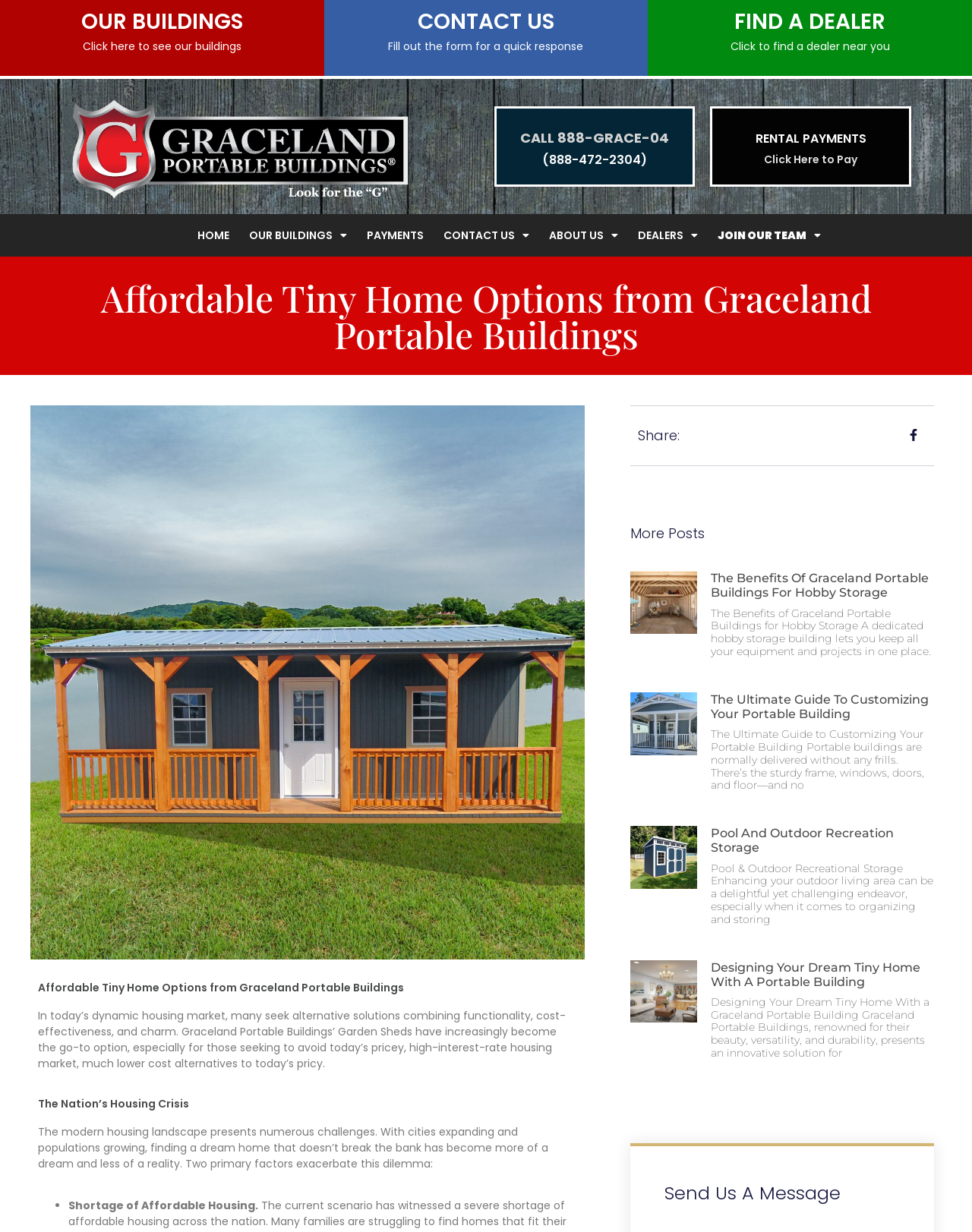Identify the bounding box coordinates of the area that should be clicked in order to complete the given instruction: "Click on CONTACT US". The bounding box coordinates should be four float numbers between 0 and 1, i.e., [left, top, right, bottom].

[0.361, 0.017, 0.639, 0.019]